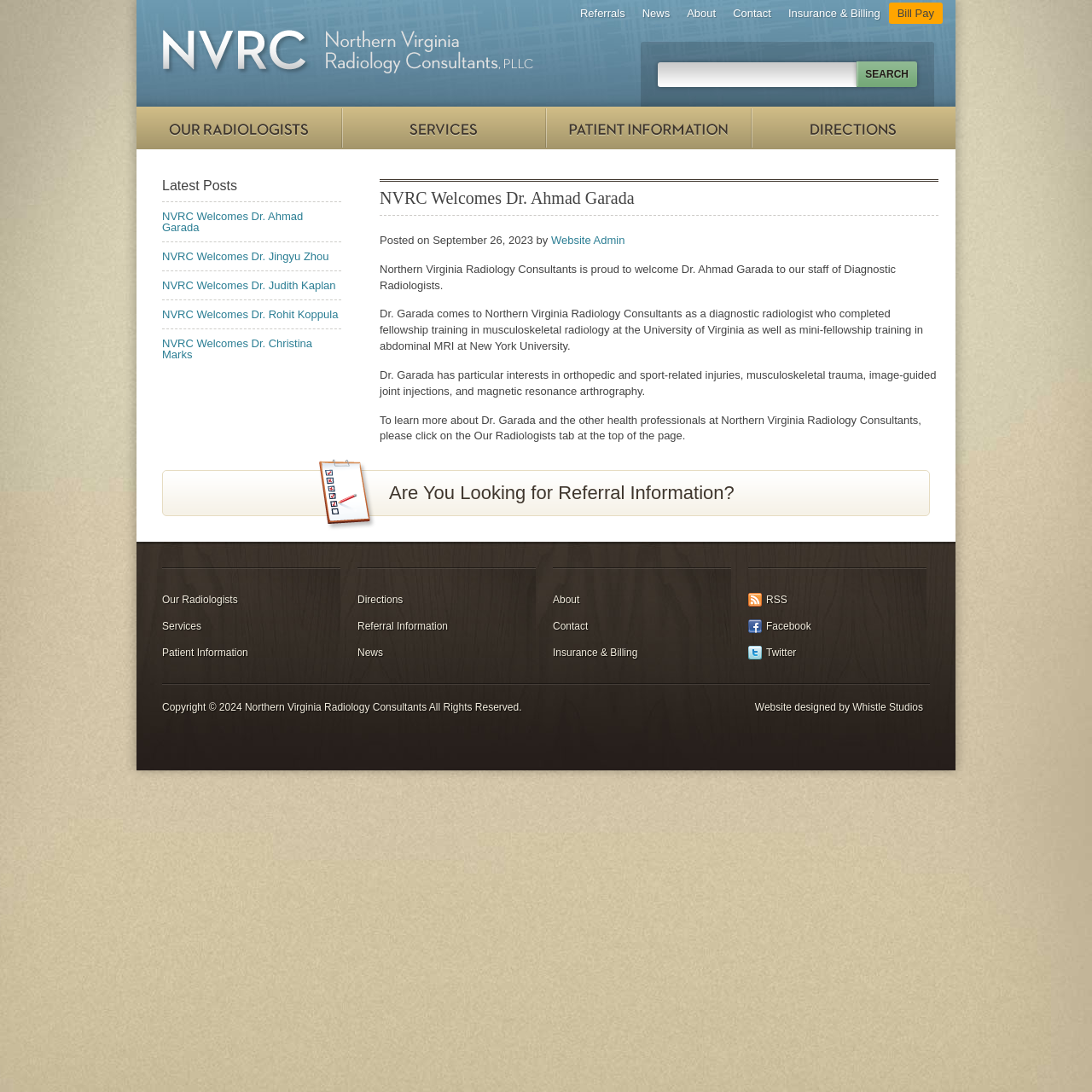With reference to the screenshot, provide a detailed response to the question below:
How can patients learn more about Dr. Garada?

The webpage suggests that patients can learn more about Dr. Garada and other health professionals at Northern Virginia Radiology Consultants by clicking on the Our Radiologists tab at the top of the page.